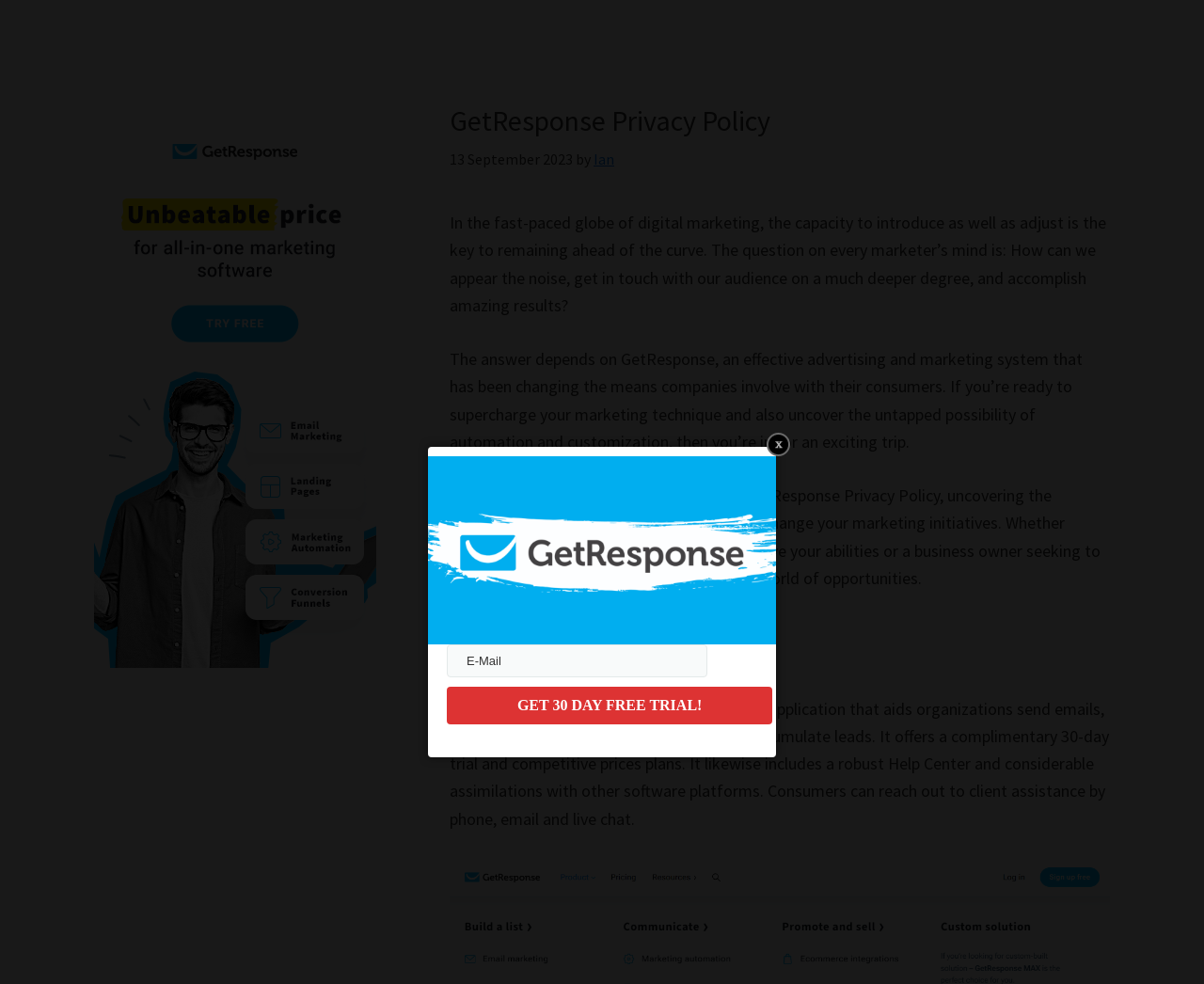What is the purpose of GetResponse?
Please answer the question with a single word or phrase, referencing the image.

Email marketing software